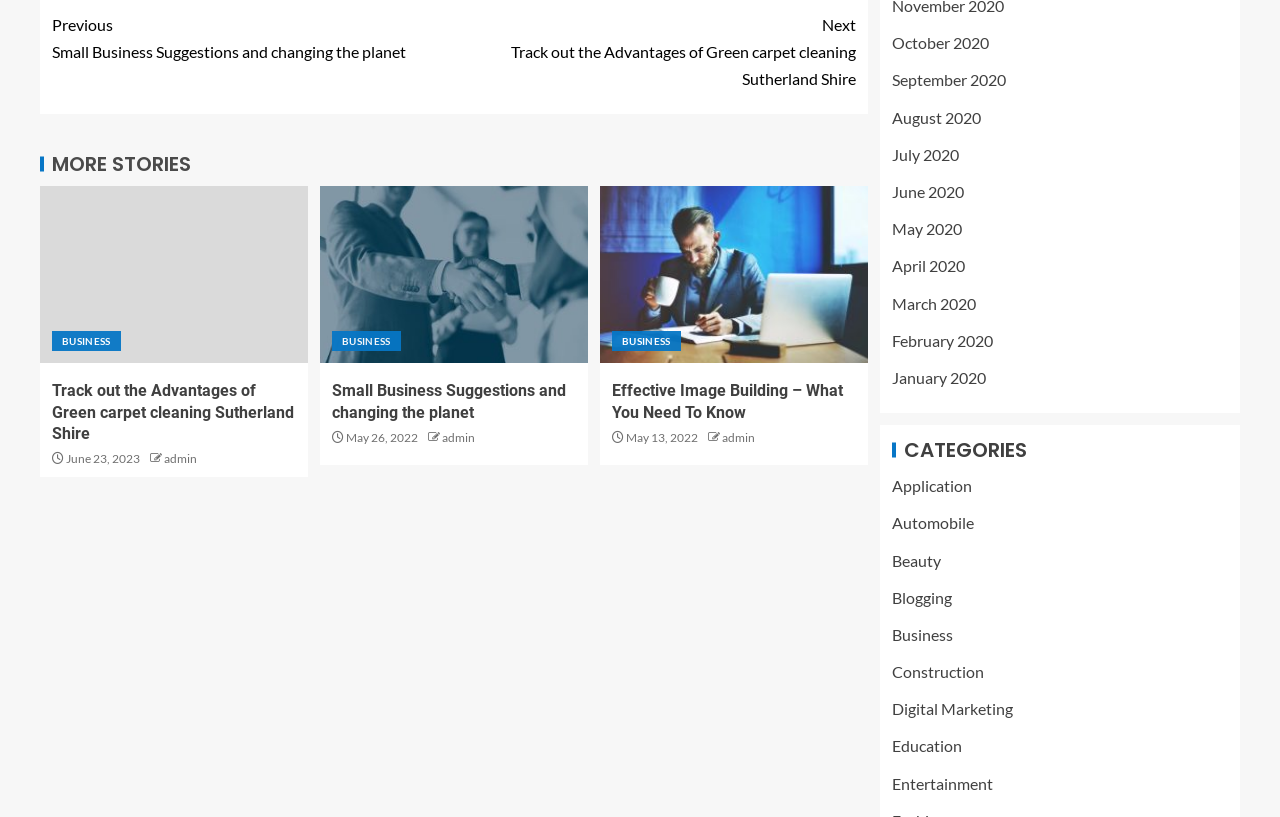Determine the bounding box coordinates for the HTML element described here: "July 2020".

[0.697, 0.177, 0.749, 0.201]